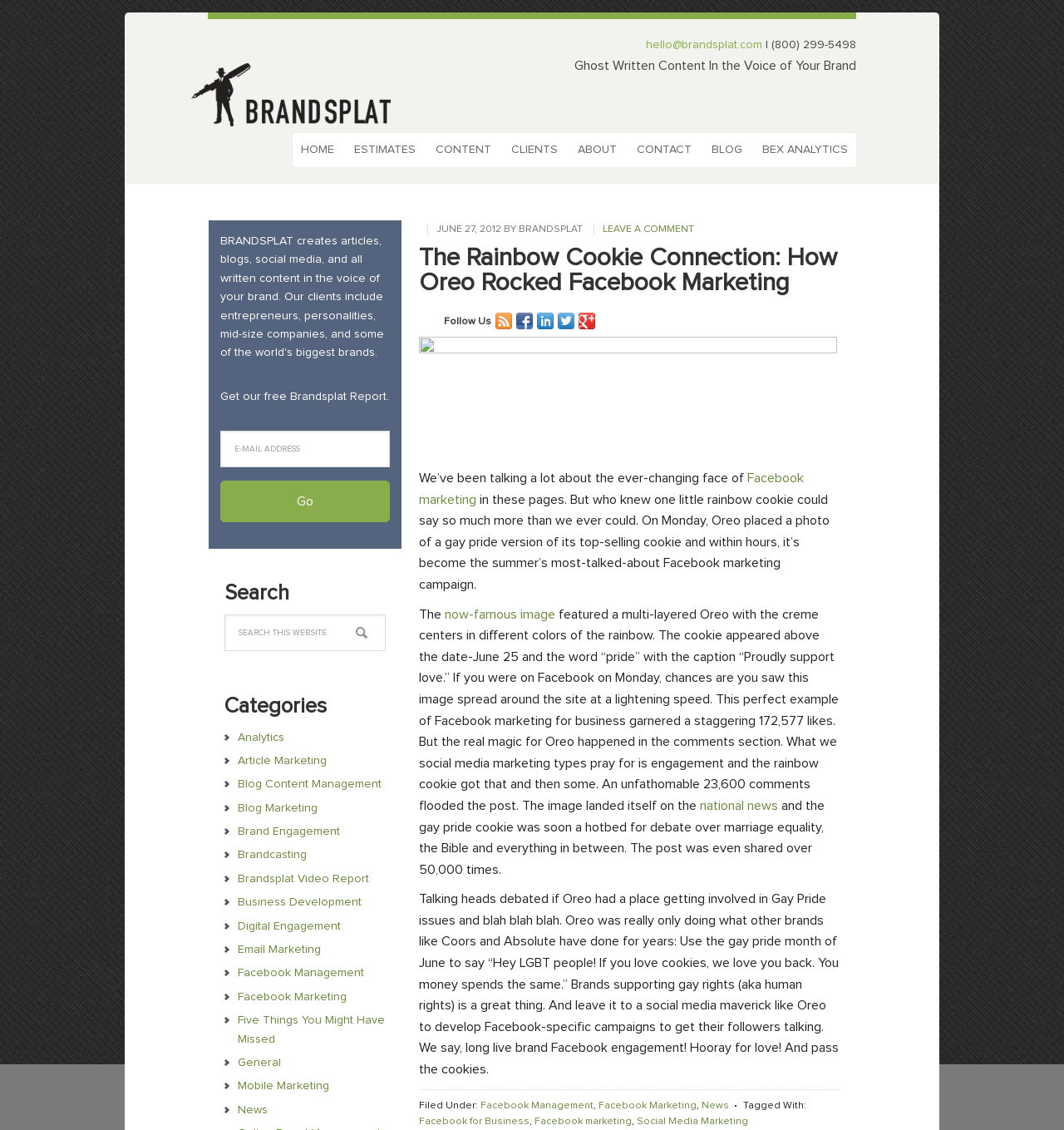How many likes did the Oreo image get?
Answer the question with a detailed explanation, including all necessary information.

The number of likes can be found in the article text, which mentions that the image garnered a staggering 172,577 likes.